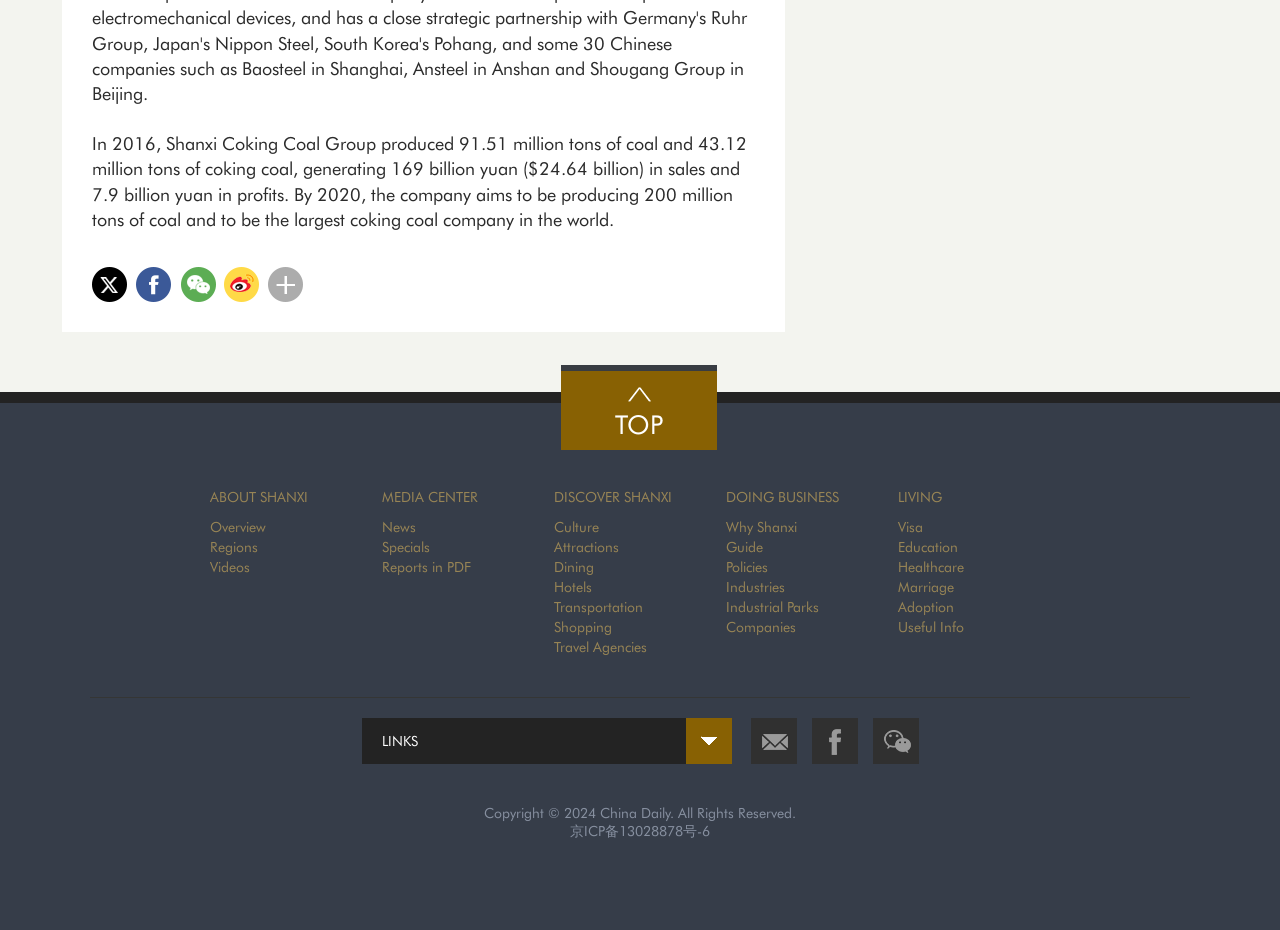Identify the bounding box coordinates for the element you need to click to achieve the following task: "Click on ABOUT SHANXI". Provide the bounding box coordinates as four float numbers between 0 and 1, in the form [left, top, right, bottom].

[0.164, 0.526, 0.241, 0.543]